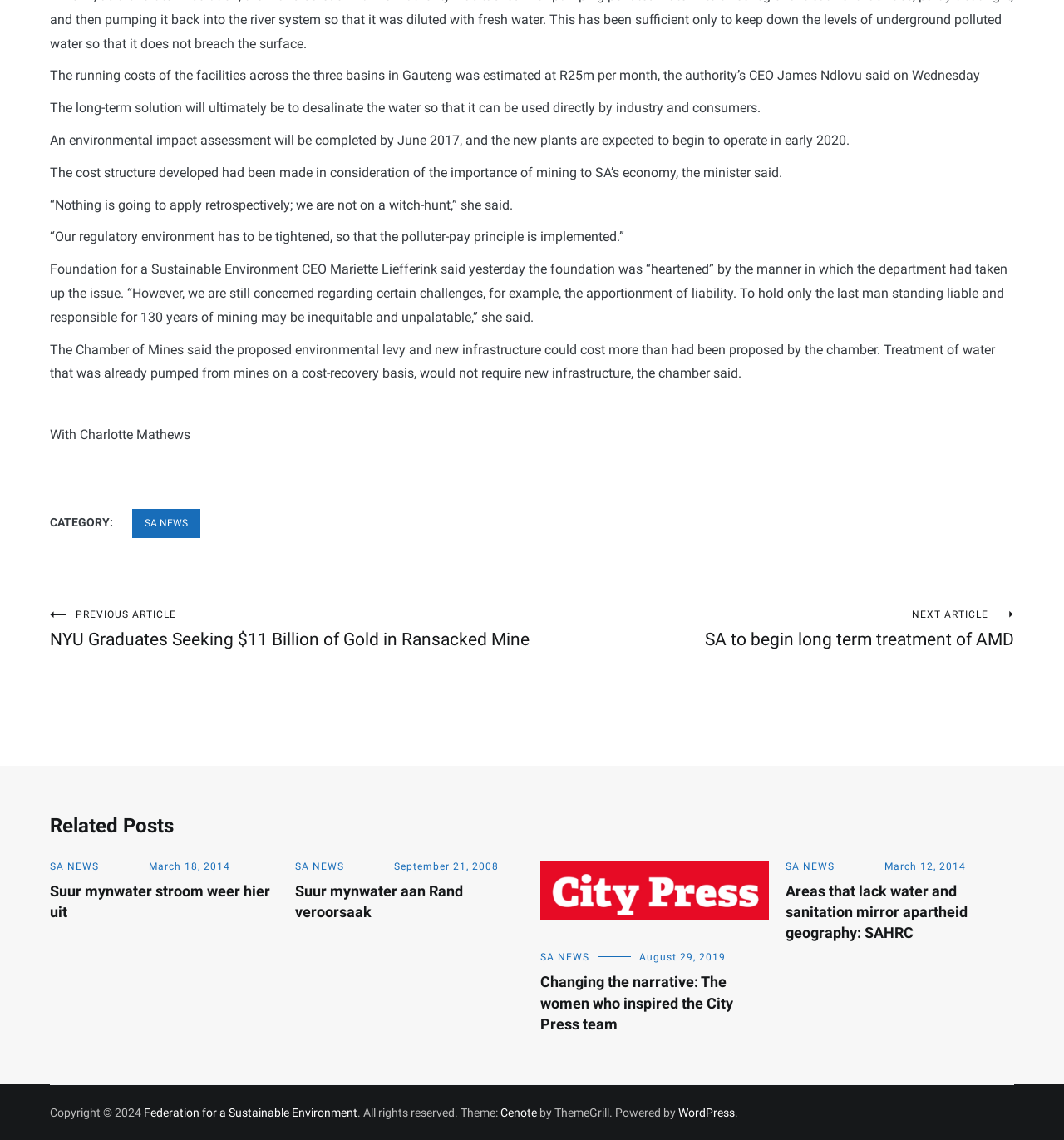What is the date of the article 'Suur mynwater stroom weer hier uit'?
Identify the answer in the screenshot and reply with a single word or phrase.

March 18, 2014